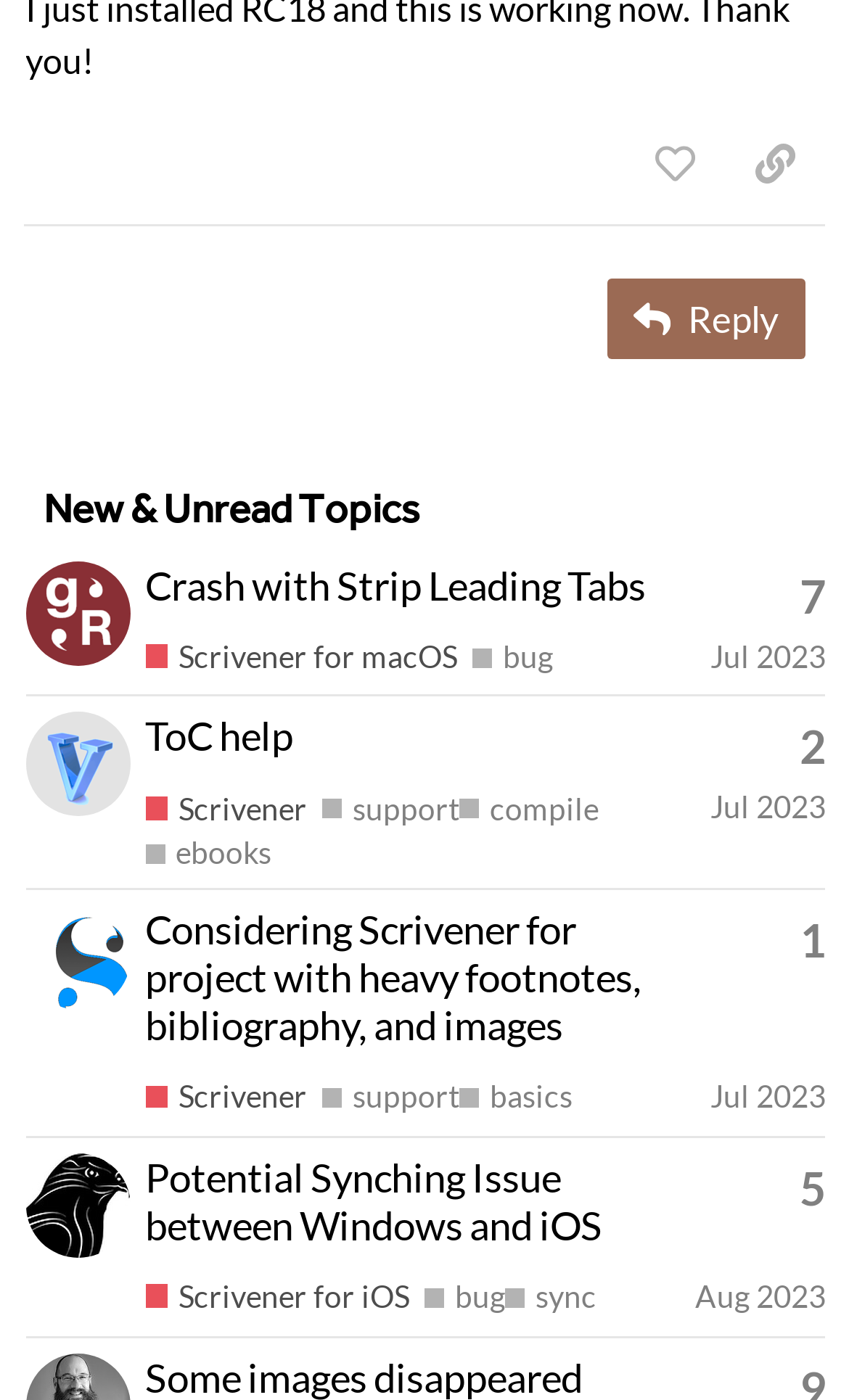Can you show the bounding box coordinates of the region to click on to complete the task described in the instruction: "View gr's profile"?

[0.03, 0.419, 0.153, 0.449]